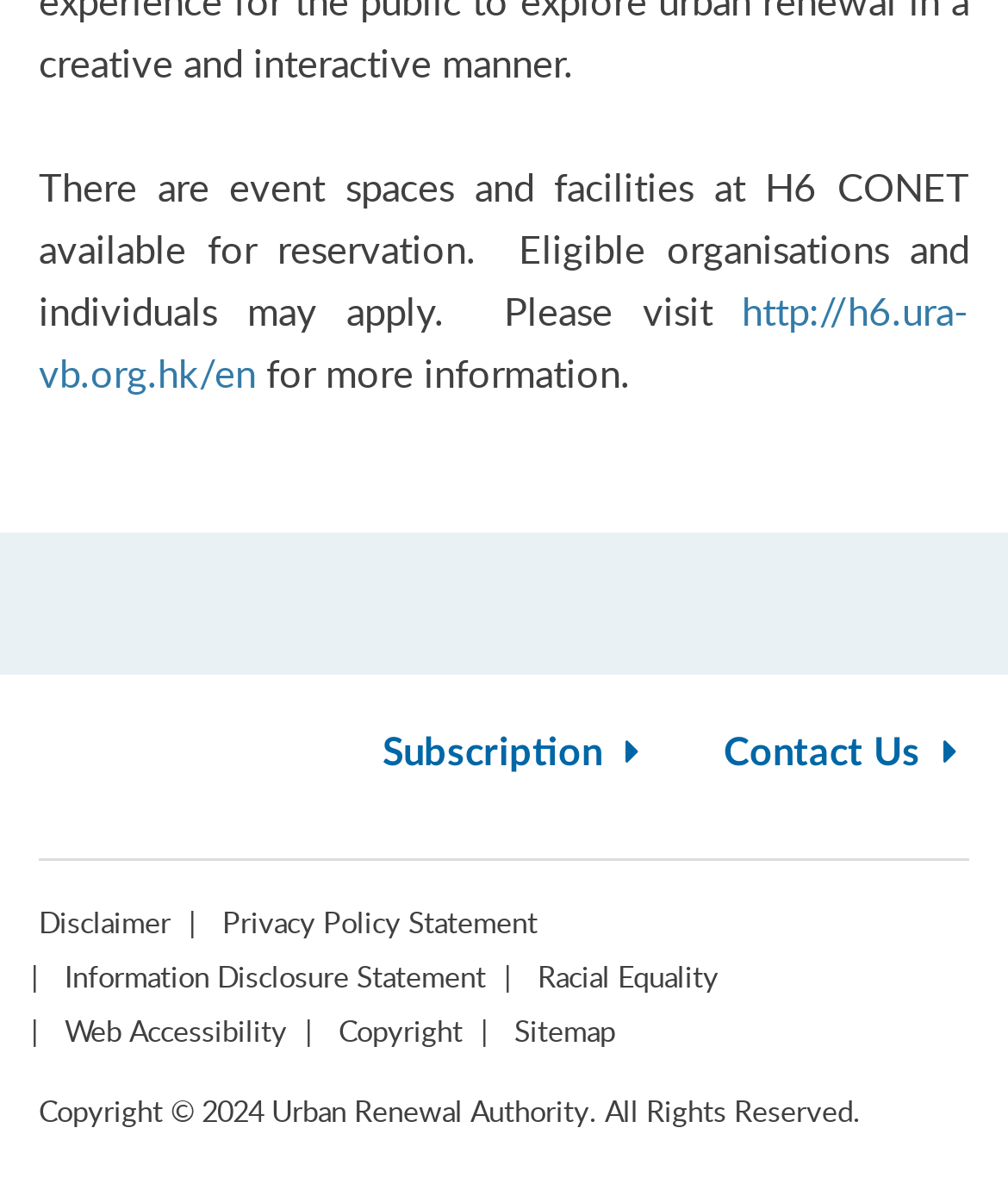Can you show the bounding box coordinates of the region to click on to complete the task described in the instruction: "check copyright"?

[0.31, 0.854, 0.485, 0.887]